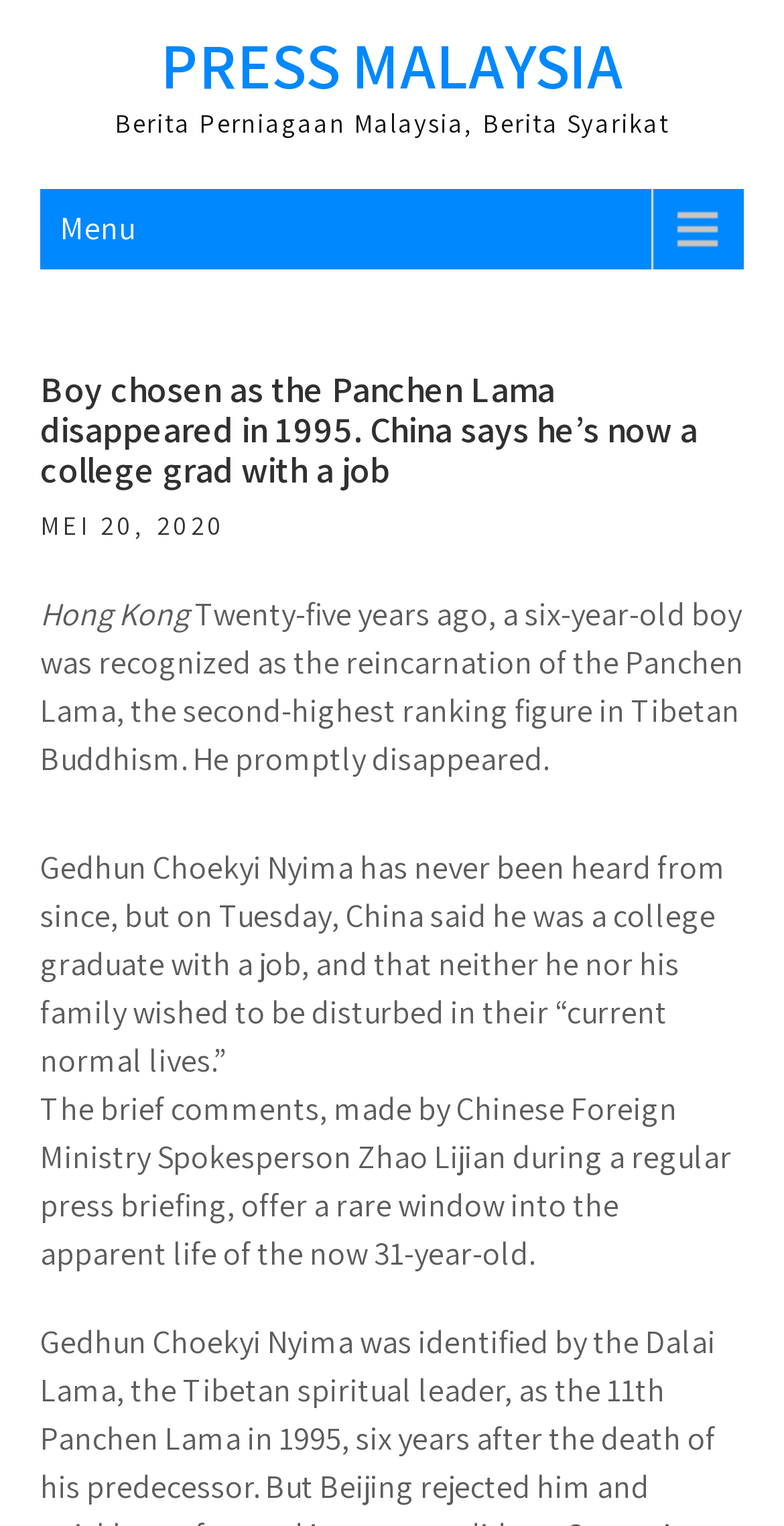Where is the press briefing mentioned in the article held?
Refer to the image and provide a thorough answer to the question.

I found the answer by reading the text content of the webpage, specifically the sentence '[0.051, 0.388, 0.249, 0.416]' which mentions the location of the press briefing.